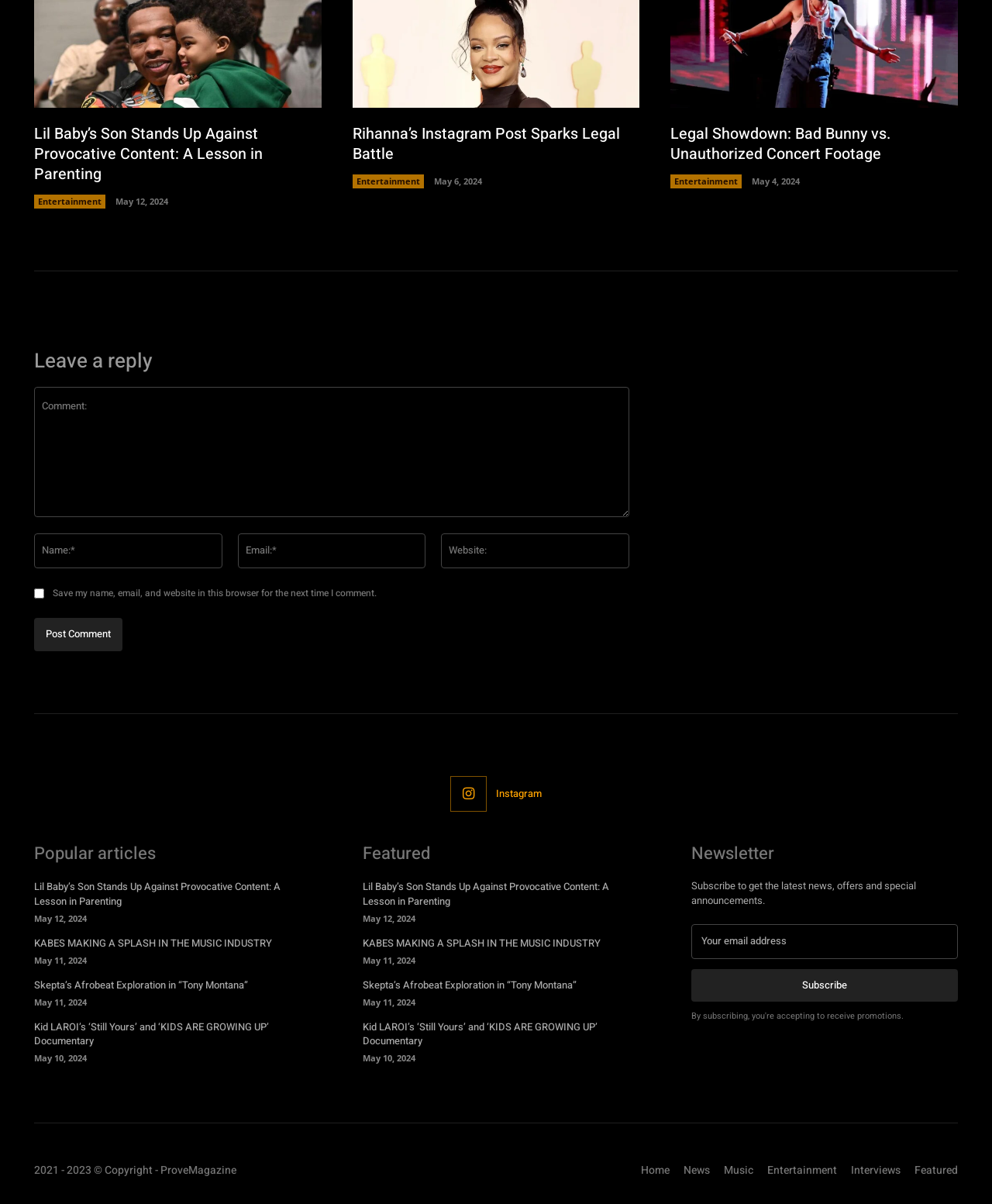What is the purpose of the 'Subscribe' button?
Give a detailed and exhaustive answer to the question.

I found the 'Subscribe' button and the text 'Subscribe to get the latest news, offers and special announcements.' nearby, which suggests that the purpose of the button is to subscribe to the newsletter.